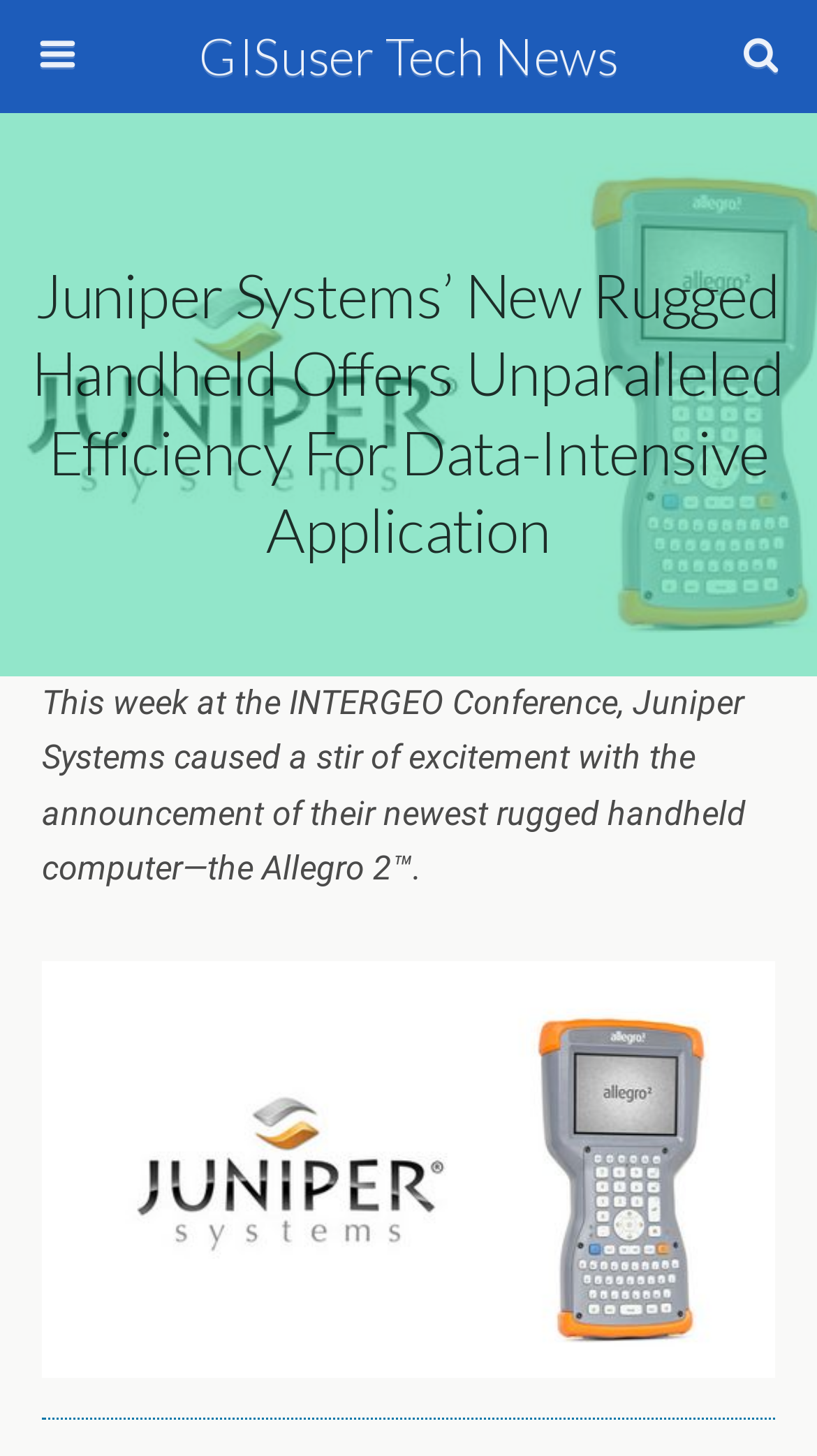Consider the image and give a detailed and elaborate answer to the question: 
What is the purpose of the button on the top right corner of the webpage?

The answer can be found by examining the button element which is located near the textbox element with the text 'Search this website…'. The button is likely used to initiate the search function.